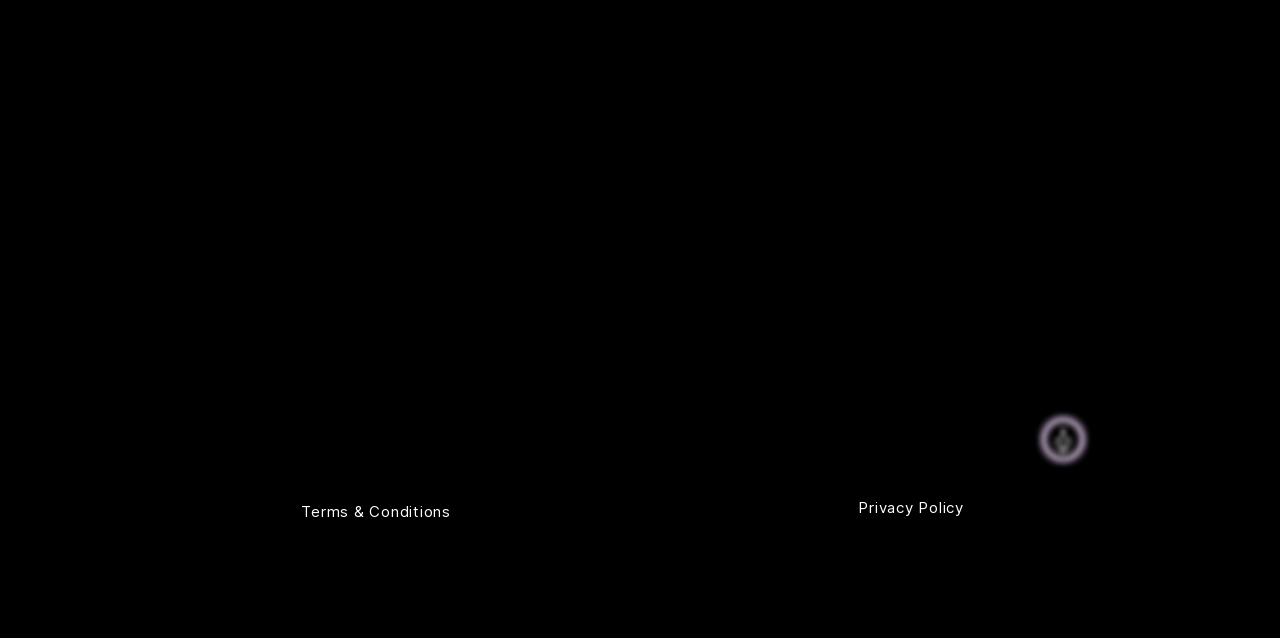Respond to the following question using a concise word or phrase: 
How many social media links are there?

2